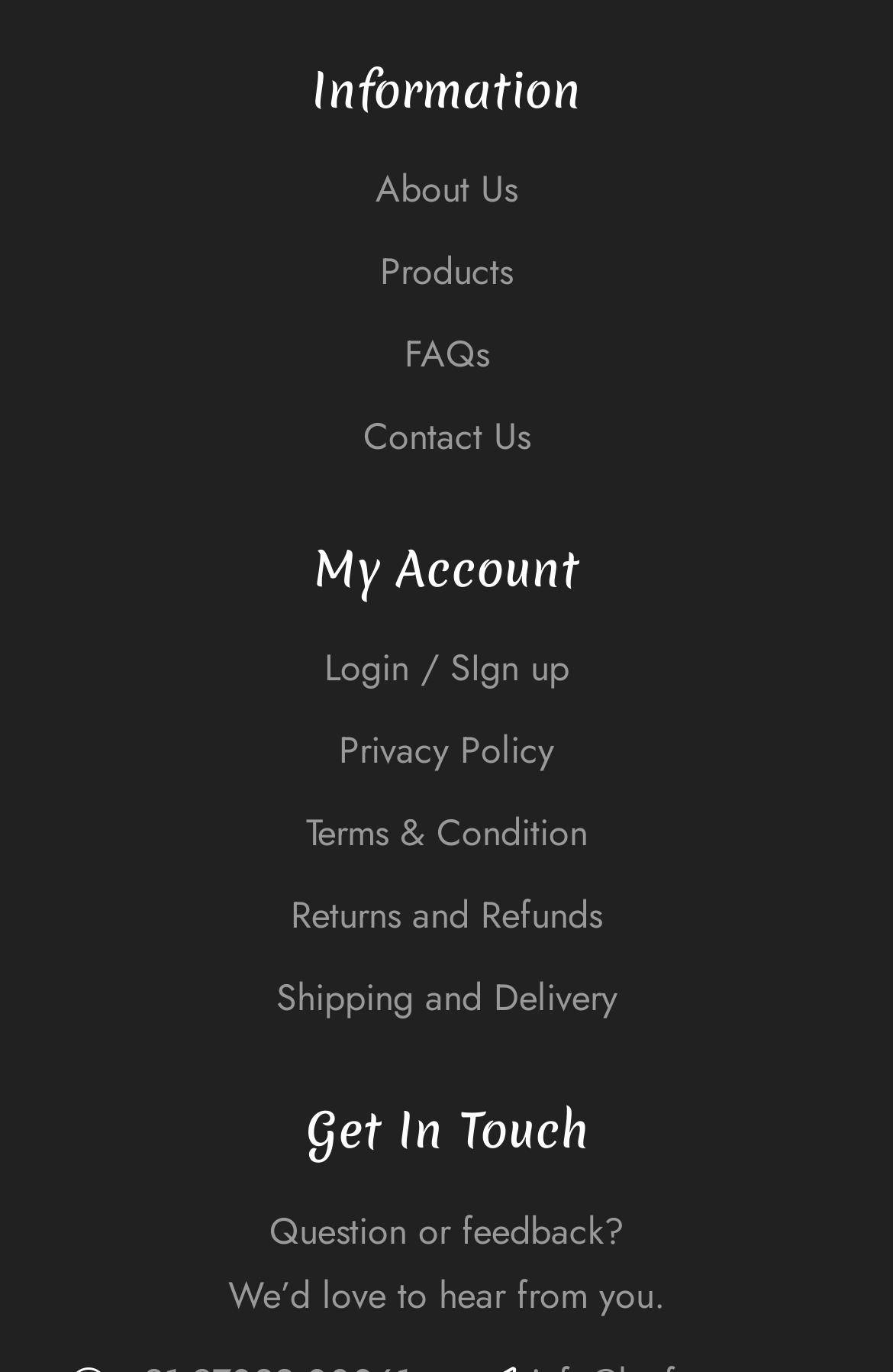Answer this question using a single word or a brief phrase:
How many headings are present on the webpage?

3